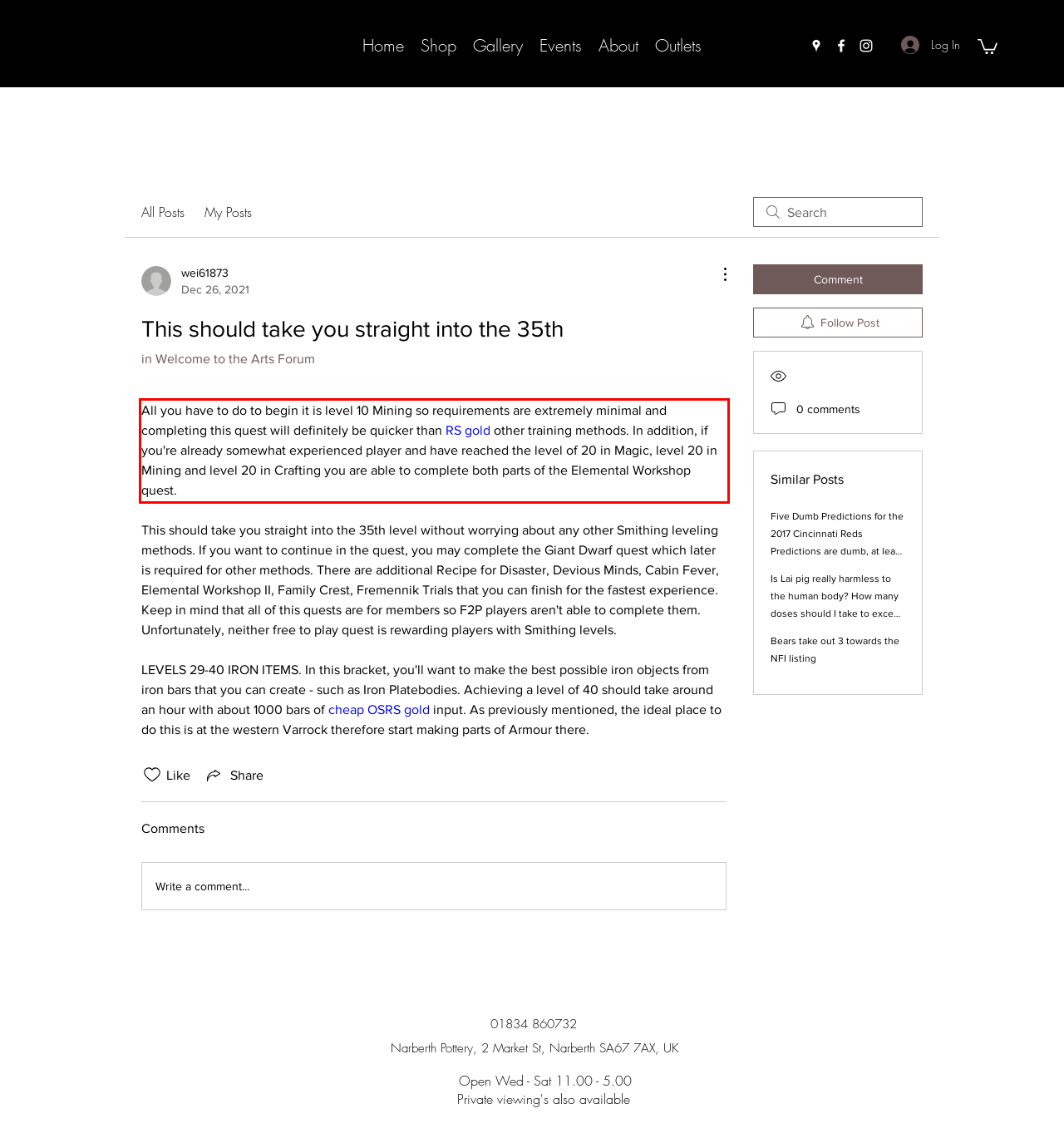Given a screenshot of a webpage, locate the red bounding box and extract the text it encloses.

All you have to do to begin it is level 10 Mining so requirements are extremely minimal and completing this quest will definitely be quicker than RS gold other training methods. In addition, if you're already somewhat experienced player and have reached the level of 20 in Magic, level 20 in Mining and level 20 in Crafting you are able to complete both parts of the Elemental Workshop quest.